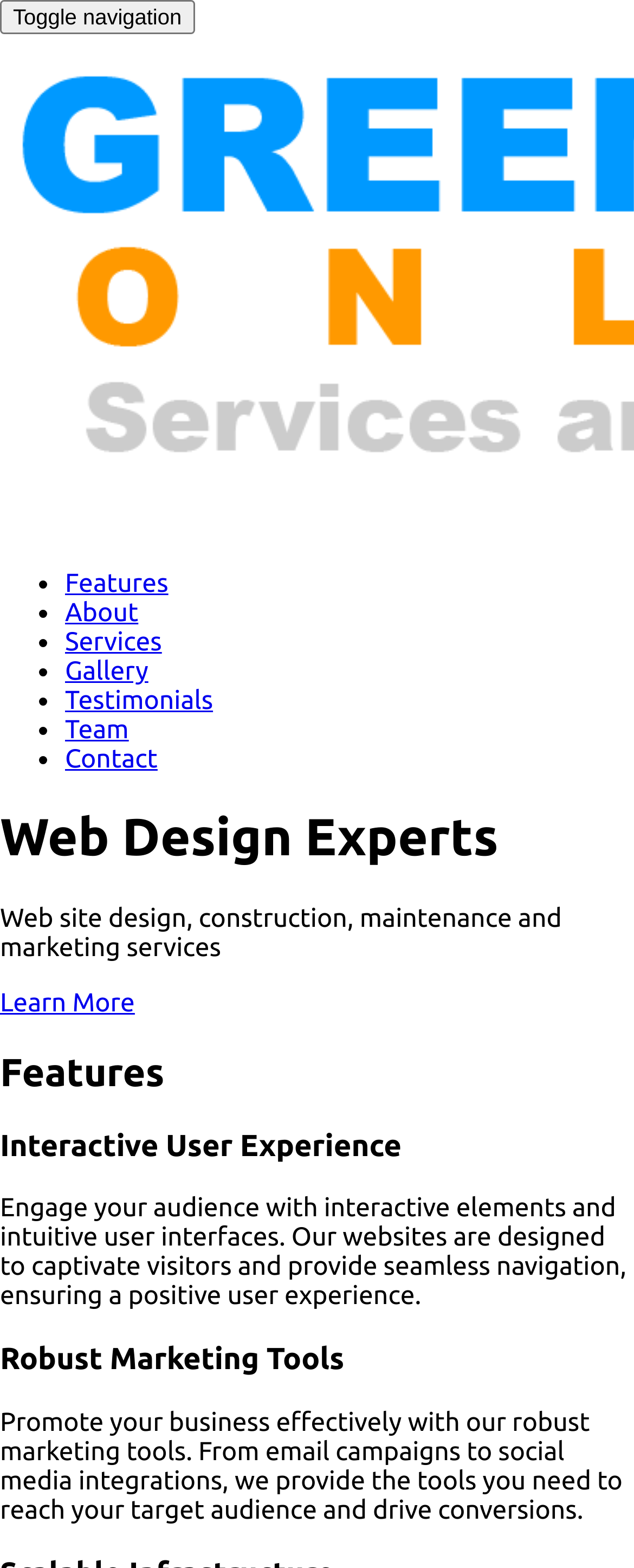Extract the bounding box coordinates of the UI element described by: "Toggle navigation". The coordinates should include four float numbers ranging from 0 to 1, e.g., [left, top, right, bottom].

[0.0, 0.0, 0.307, 0.022]